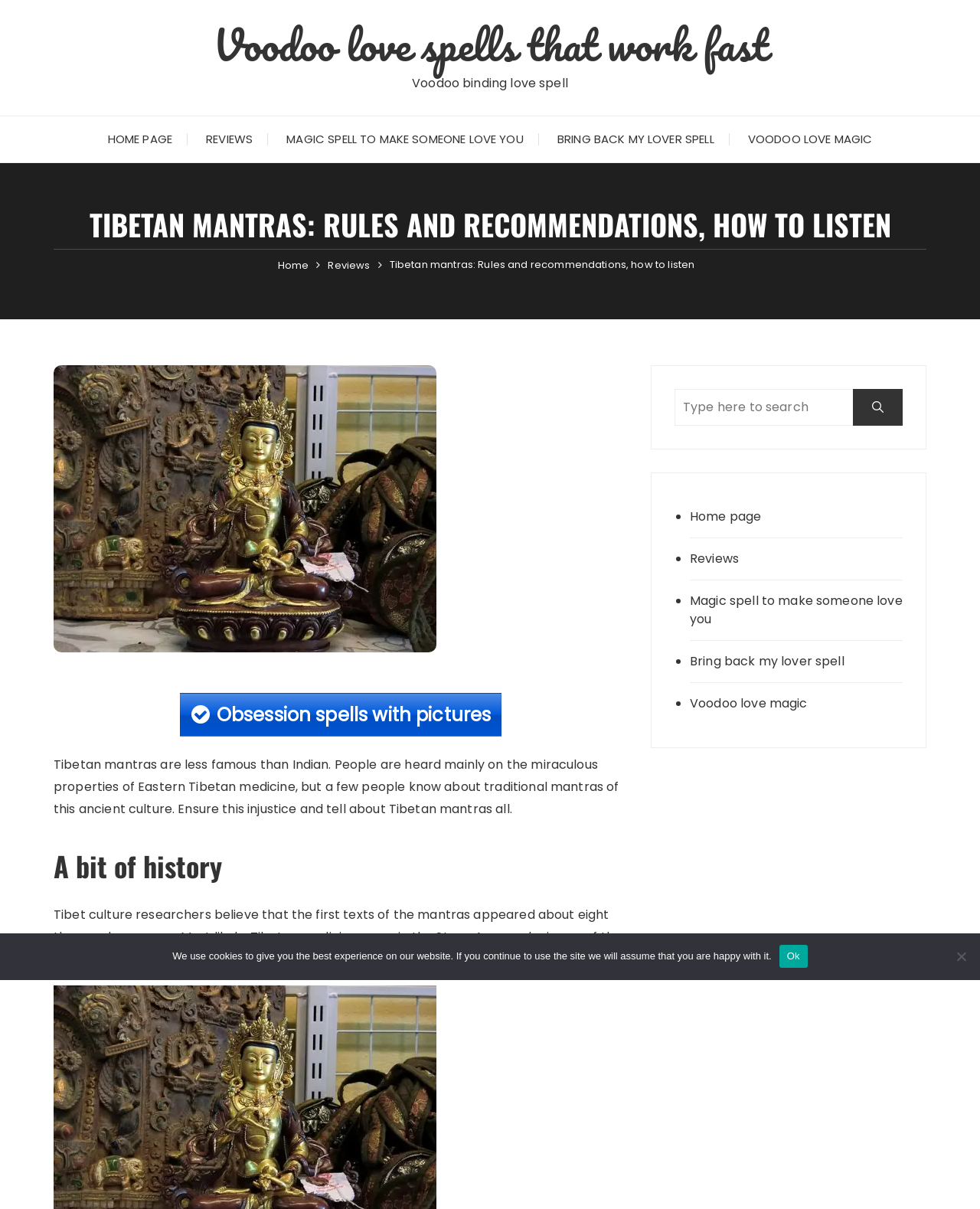Determine the bounding box coordinates of the UI element described below. Use the format (top-left x, top-left y, bottom-right x, bottom-right y) with floating point numbers between 0 and 1: name="s" placeholder="Type here to search"

[0.688, 0.322, 0.921, 0.352]